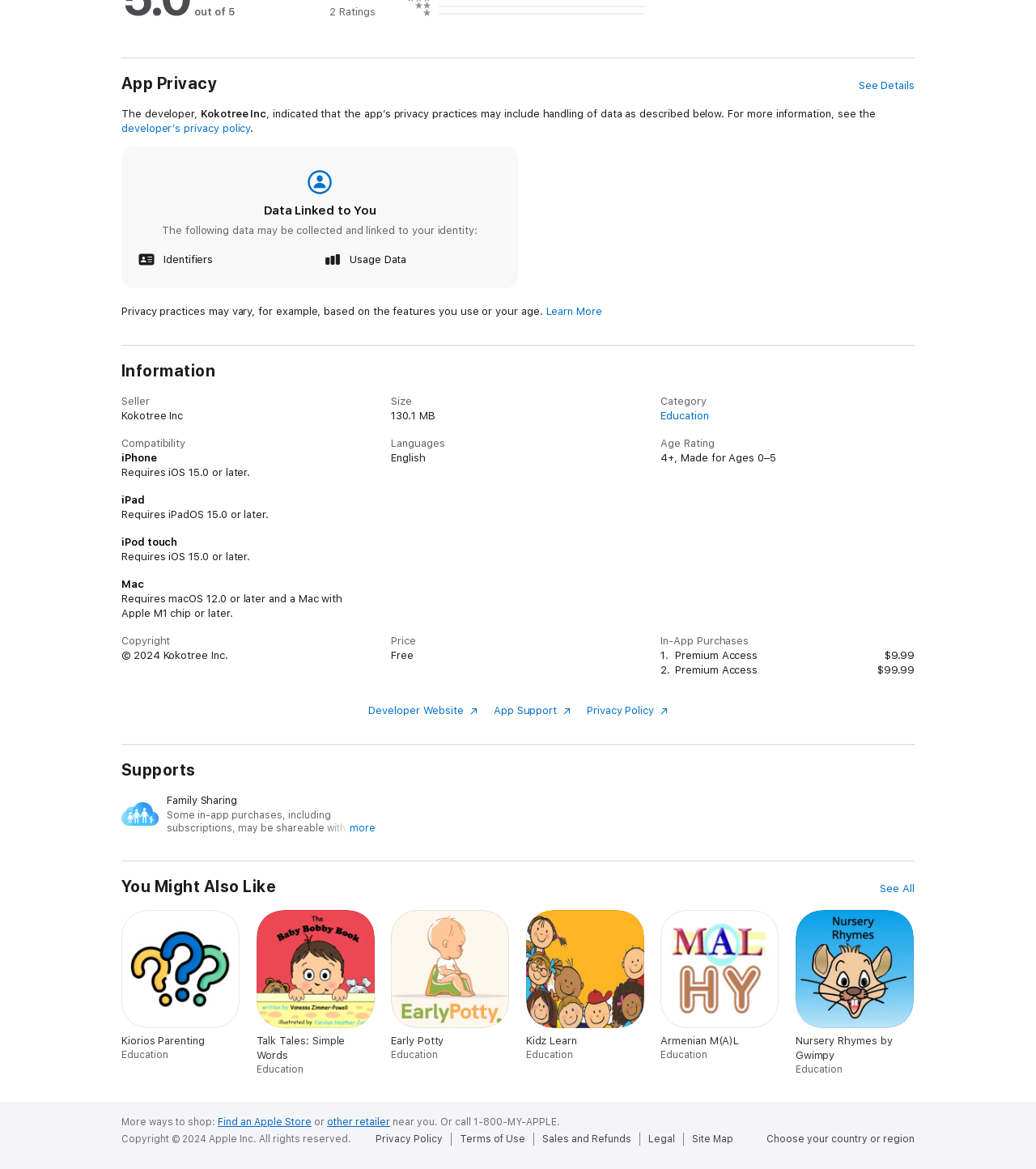Identify the bounding box for the UI element described as: "Learn More". Ensure the coordinates are four float numbers between 0 and 1, formatted as [left, top, right, bottom].

[0.205, 0.725, 0.258, 0.735]